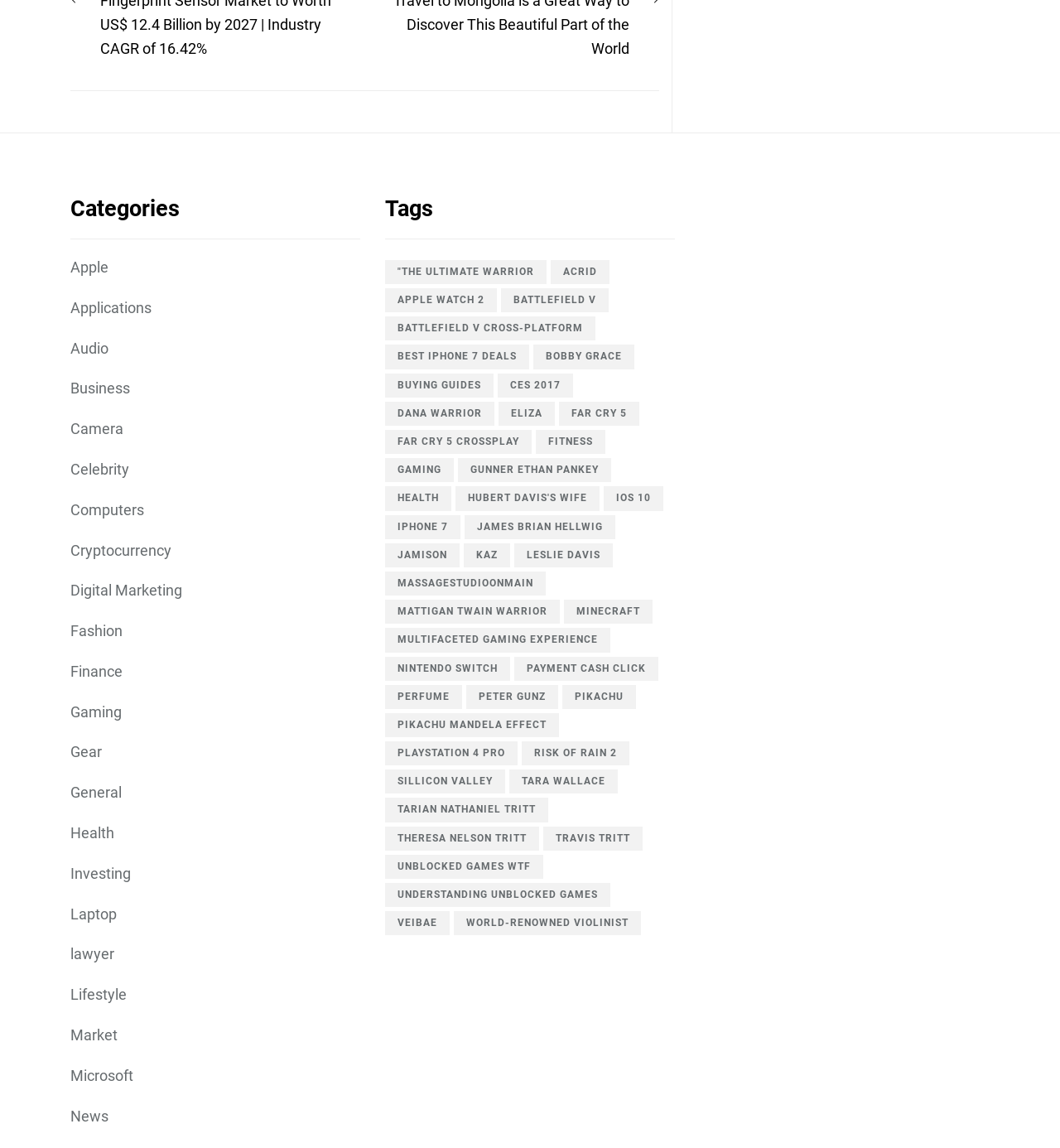Based on the element description: "Best iPhone 7 deals", identify the bounding box coordinates for this UI element. The coordinates must be four float numbers between 0 and 1, listed as [left, top, right, bottom].

[0.363, 0.3, 0.499, 0.322]